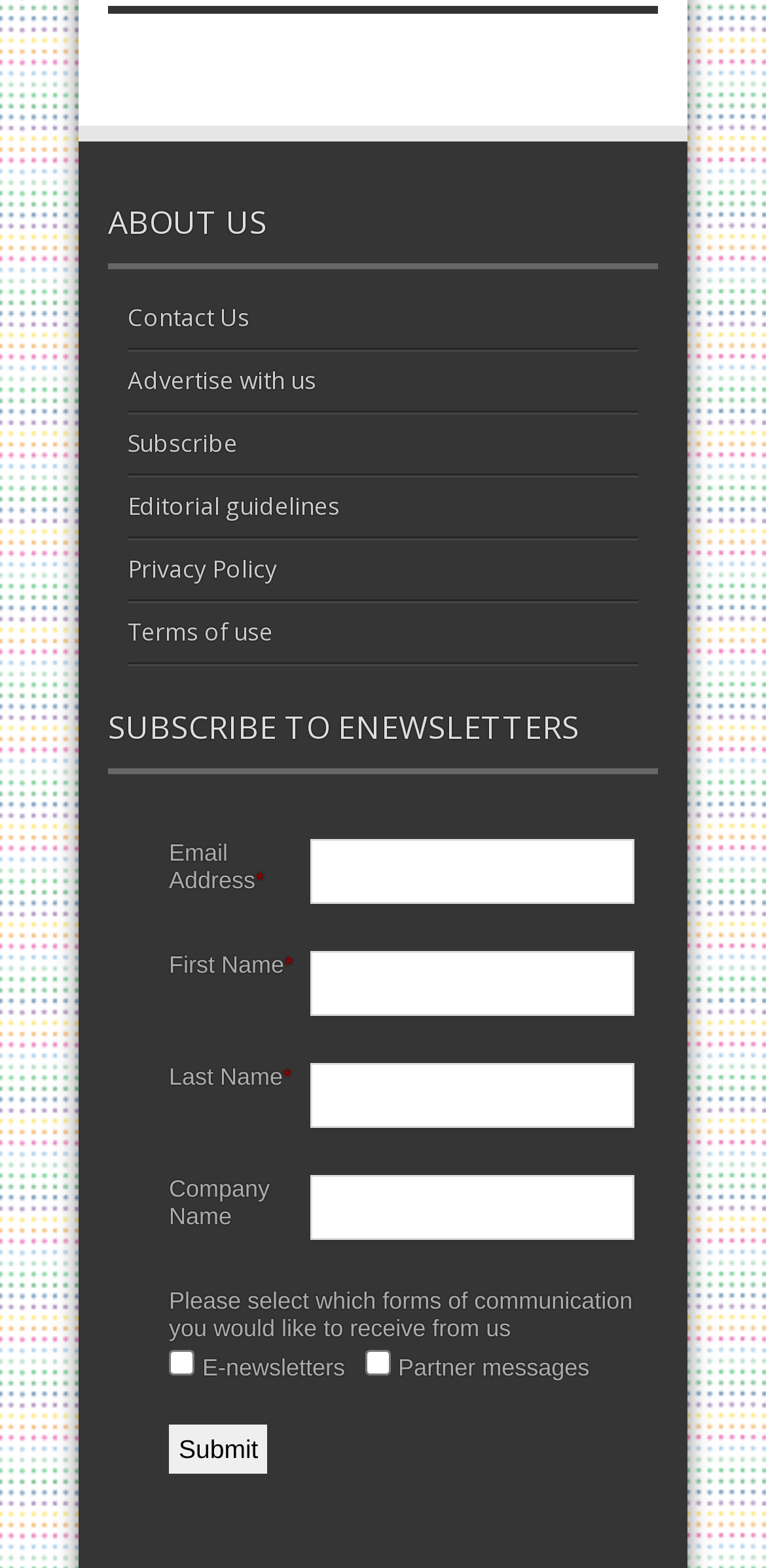Provide the bounding box coordinates for the area that should be clicked to complete the instruction: "Click on Subscribe".

[0.167, 0.272, 0.31, 0.294]